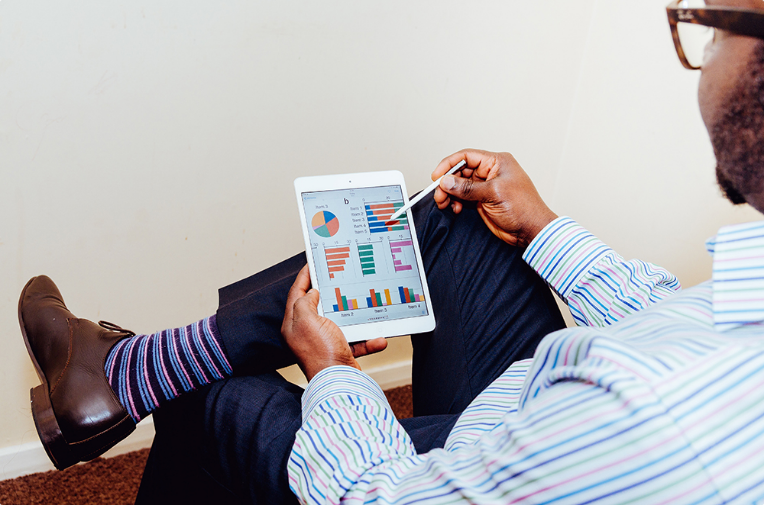What is the person holding?
Answer with a single word or phrase, using the screenshot for reference.

A stylus